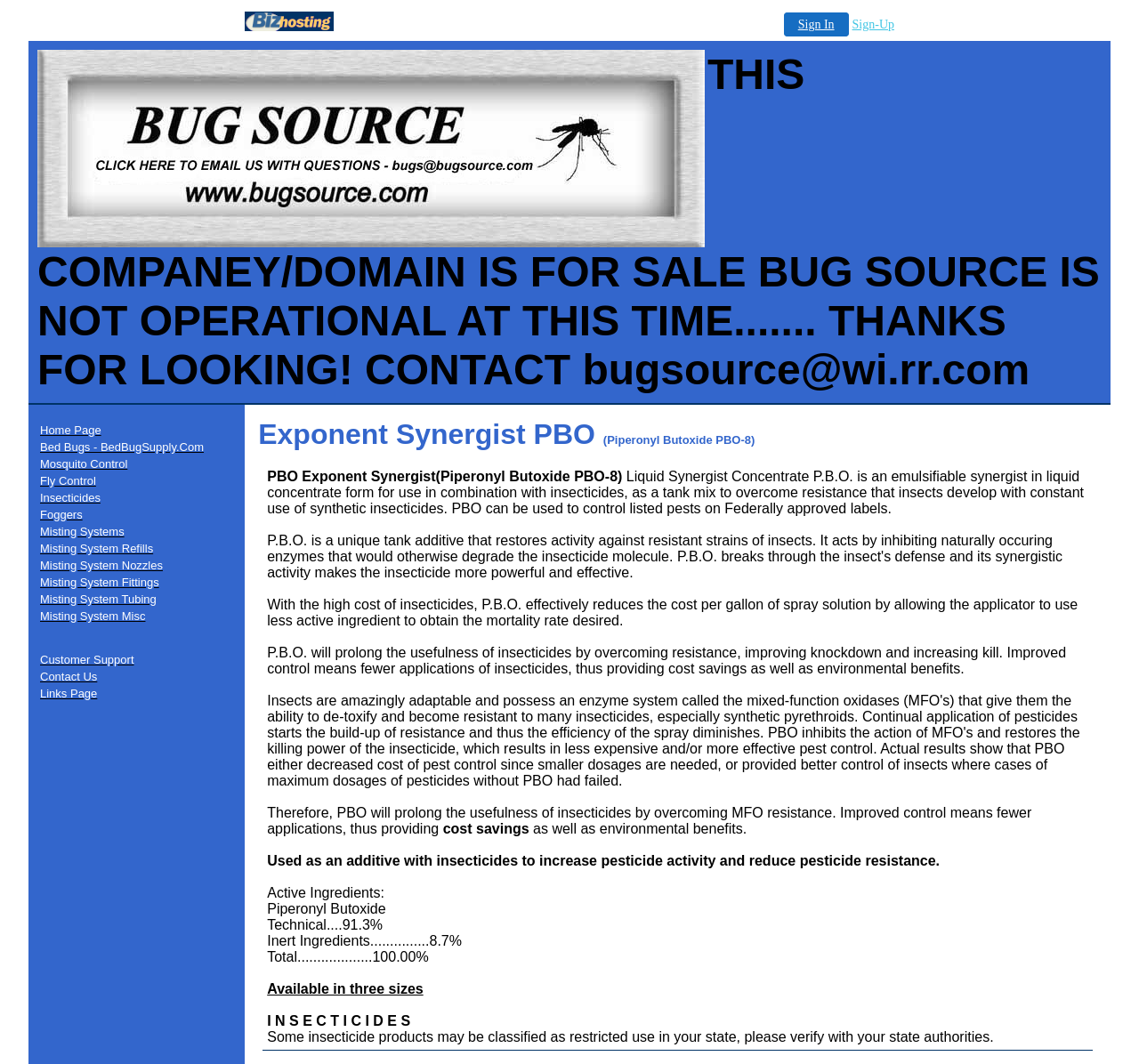Show me the bounding box coordinates of the clickable region to achieve the task as per the instruction: "Click Mosquito Control".

[0.035, 0.428, 0.112, 0.442]